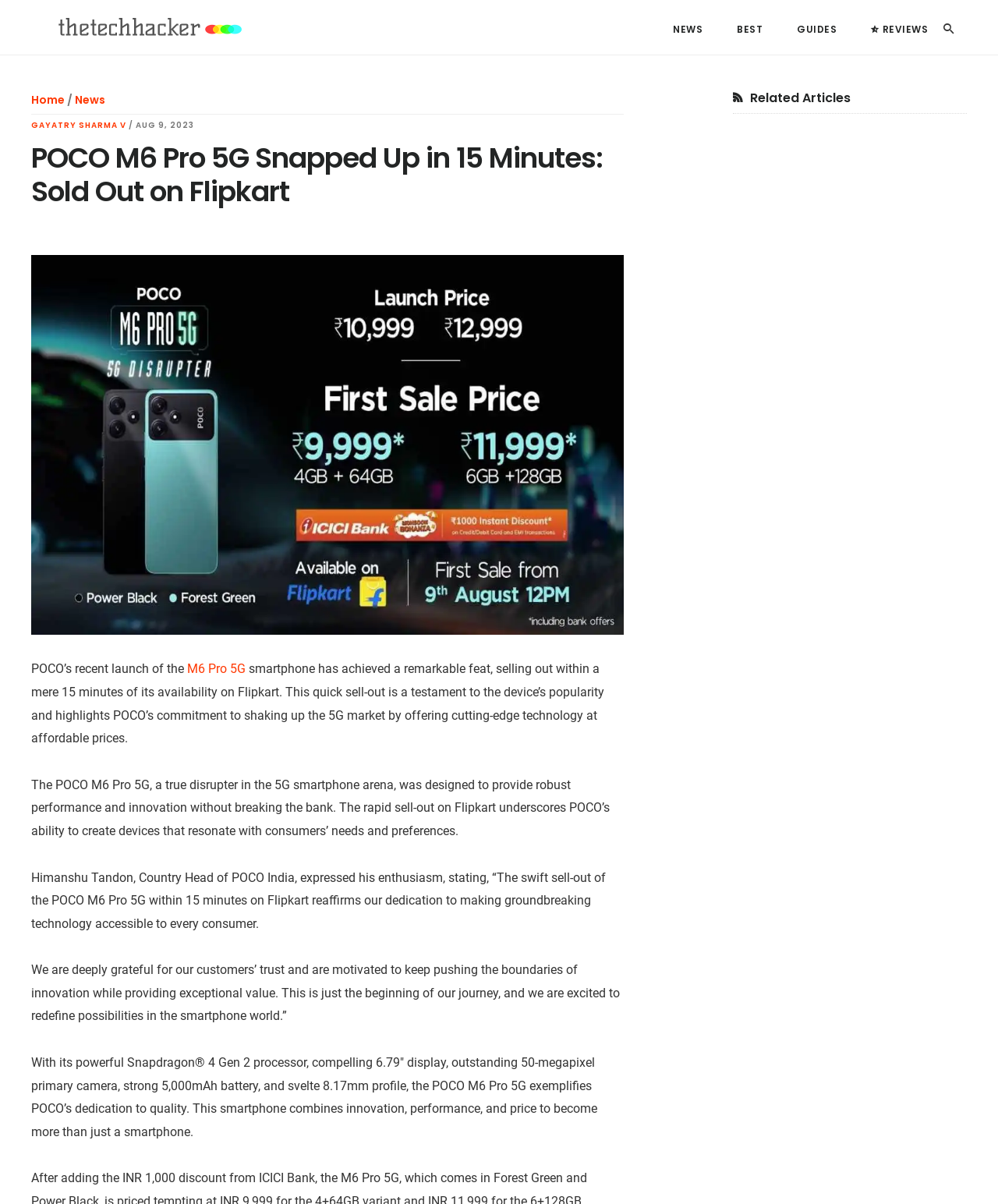Find the coordinates for the bounding box of the element with this description: "Sitemap".

None